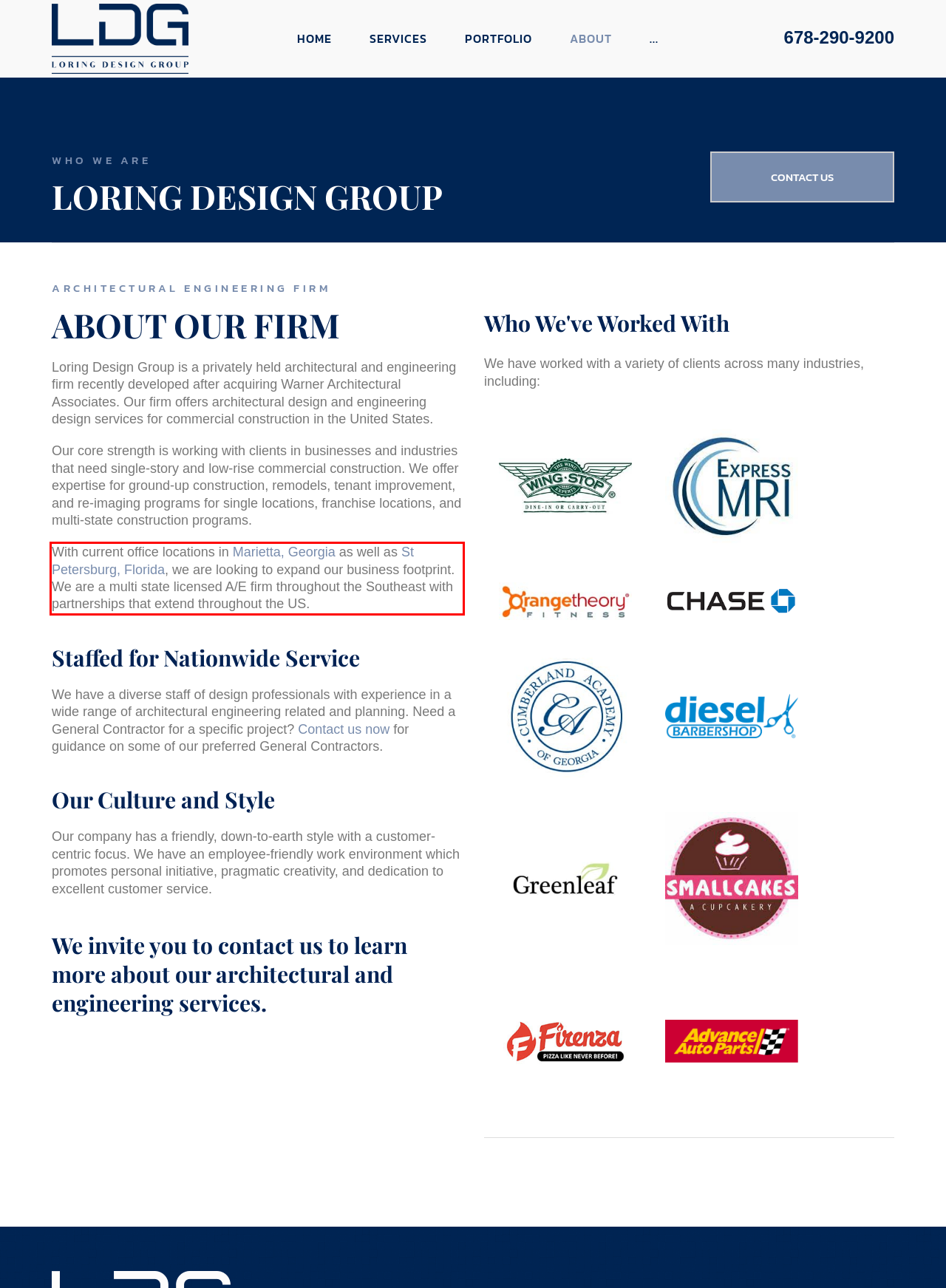Extract and provide the text found inside the red rectangle in the screenshot of the webpage.

With current office locations in Marietta, Georgia as well as St Petersburg, Florida, we are looking to expand our business footprint. We are a multi state licensed A/E firm throughout the Southeast with partnerships that extend throughout the US.